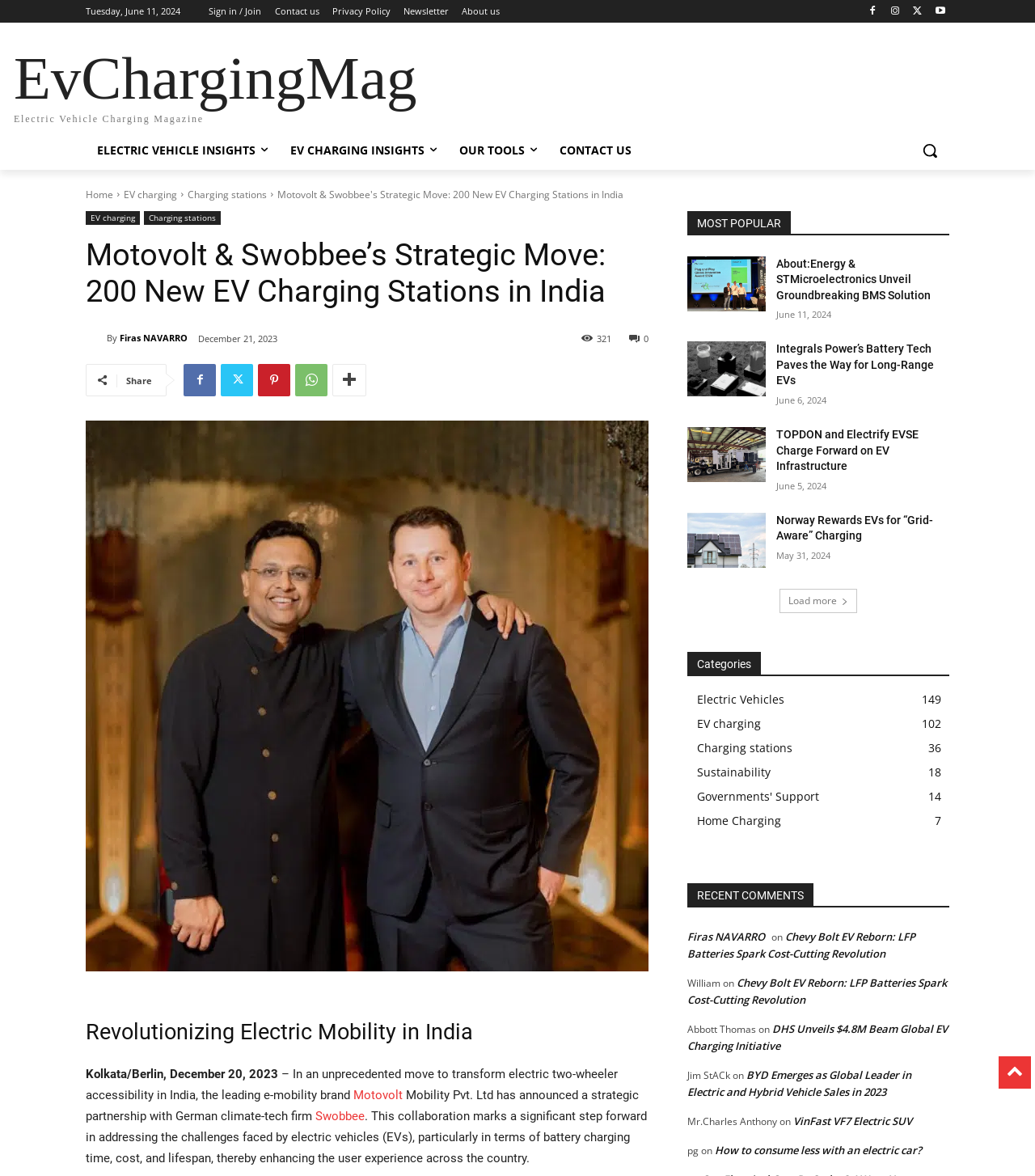Locate the bounding box coordinates of the clickable area needed to fulfill the instruction: "View the 'Electric Vehicles' category".

[0.673, 0.588, 0.758, 0.601]